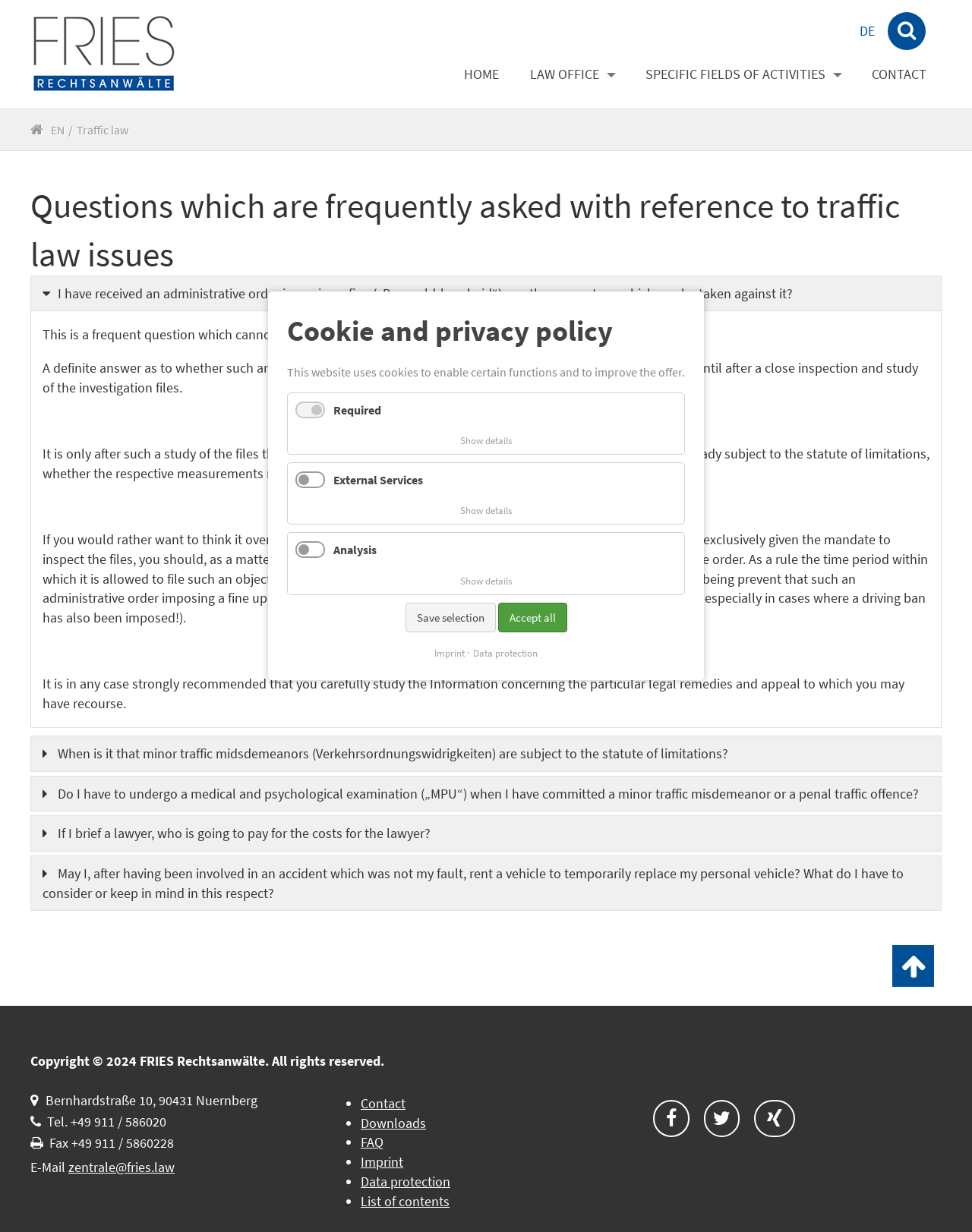Please identify the coordinates of the bounding box for the clickable region that will accomplish this instruction: "Check the 'Popular Posts'".

None